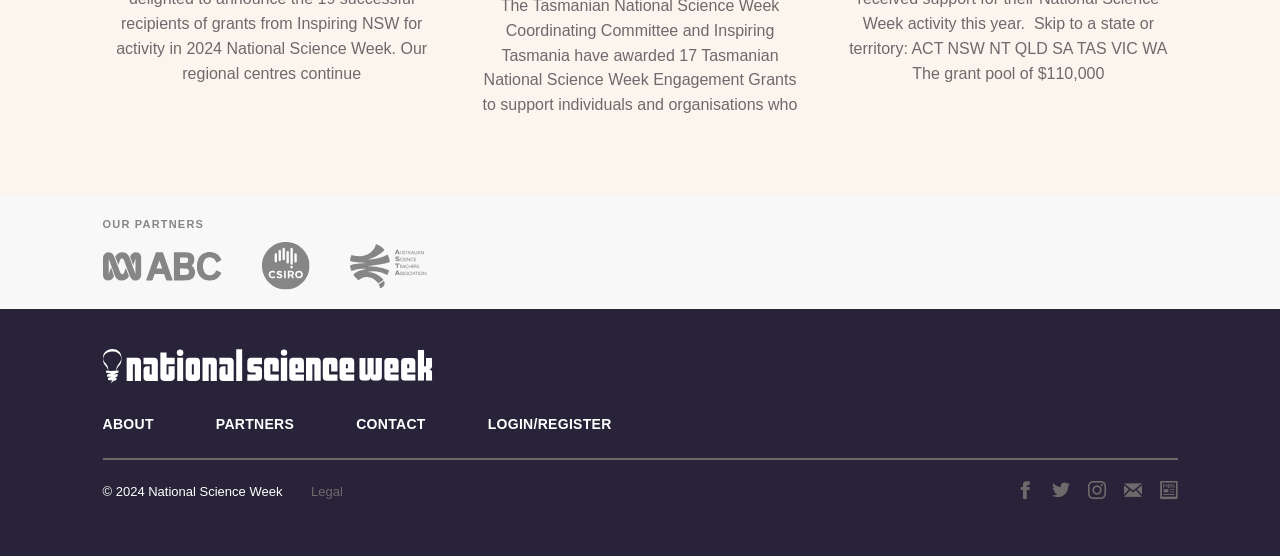Locate the bounding box coordinates of the element that should be clicked to fulfill the instruction: "visit ABC website".

[0.08, 0.457, 0.173, 0.478]